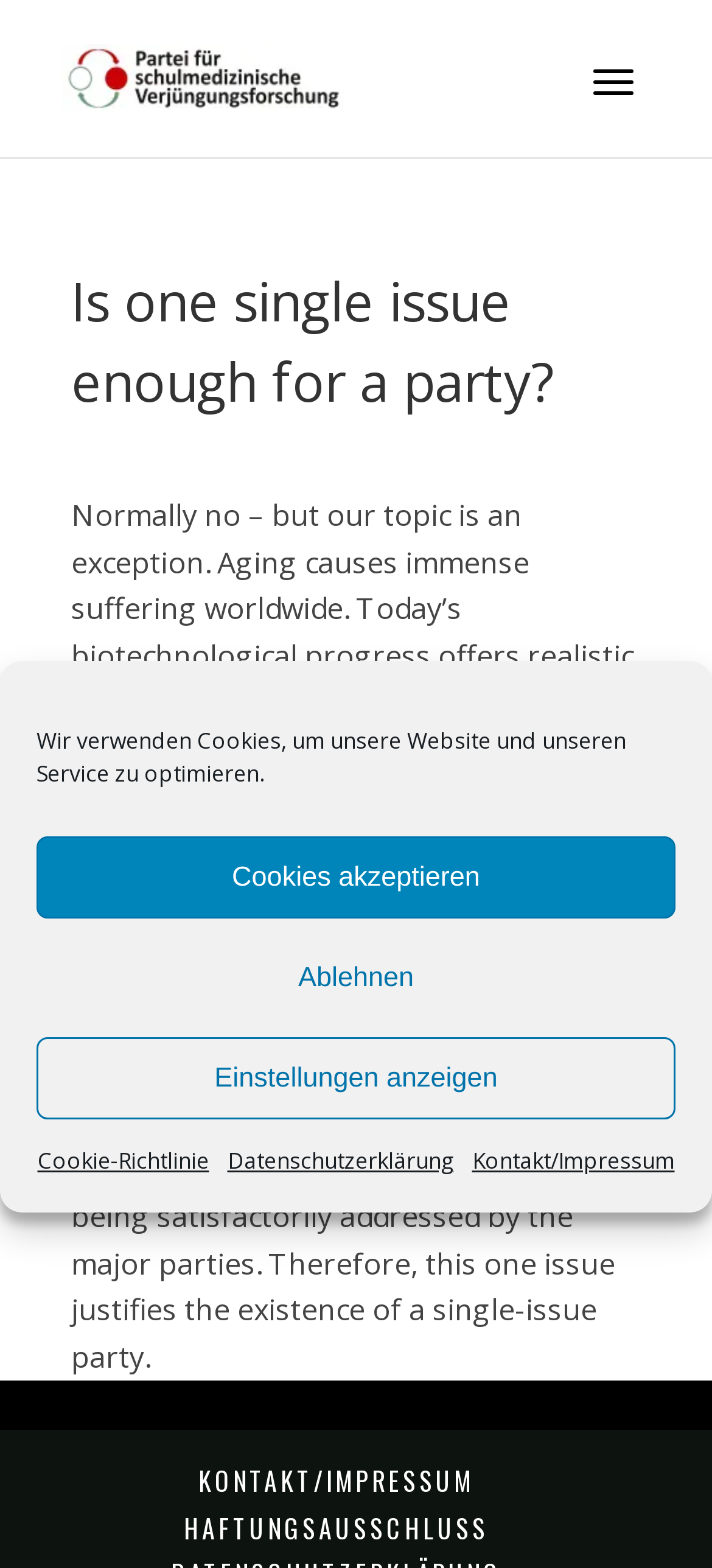Please study the image and answer the question comprehensively:
What is the party's stance on the current addressing of the aging issue?

The party believes that the issue of aging is far from being satisfactorily addressed by the major parties, which is why they exist as a single-issue party to focus on this issue.